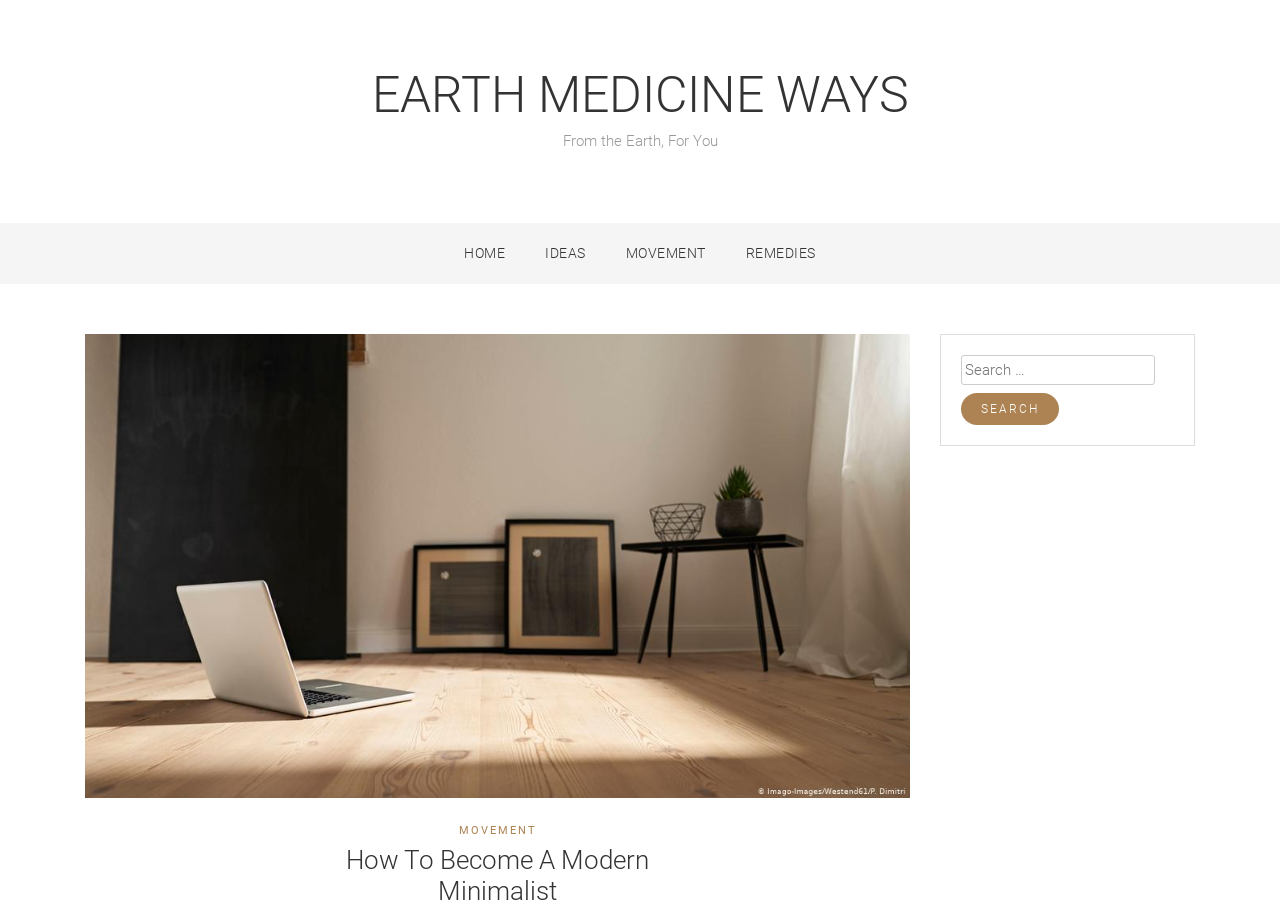What is the text of the heading below the navigation bar?
Using the image as a reference, give a one-word or short phrase answer.

How To Become A Modern Minimalist